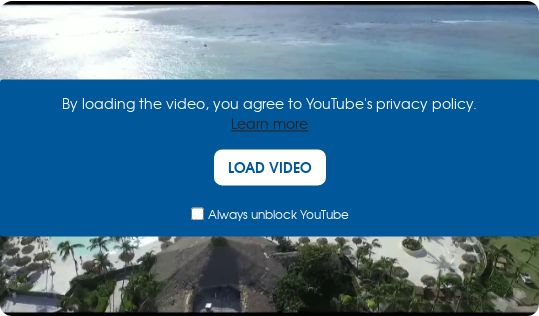What is the condition for loading the video?
Using the information presented in the image, please offer a detailed response to the question.

The caption states that by loading the video, the user agrees to YouTube's privacy policy, which implies that the user must agree to the privacy policy in order to load the video.